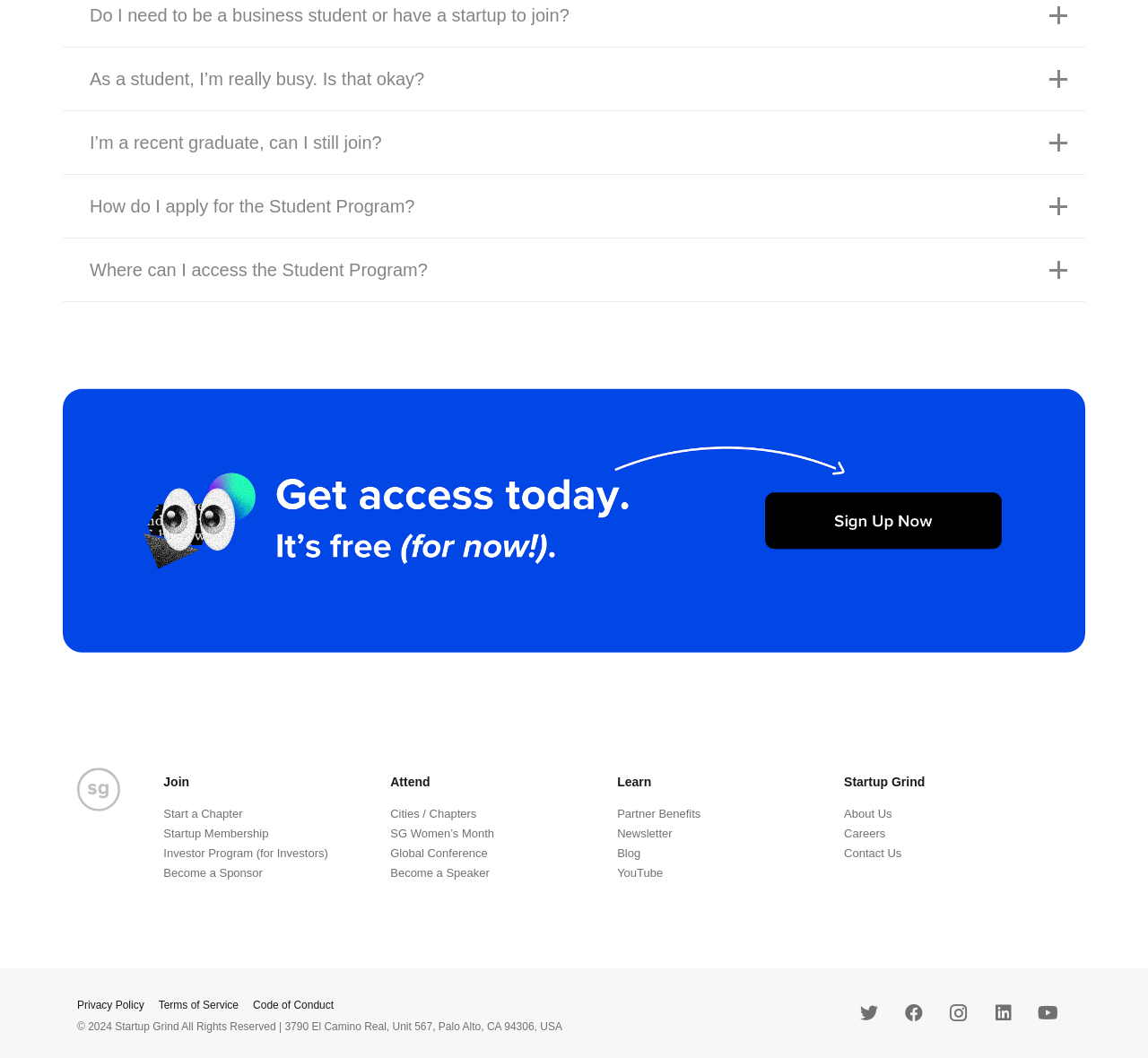Identify the bounding box coordinates of the region that needs to be clicked to carry out this instruction: "Click on 'Cities / Chapters'". Provide these coordinates as four float numbers ranging from 0 to 1, i.e., [left, top, right, bottom].

[0.34, 0.763, 0.415, 0.776]